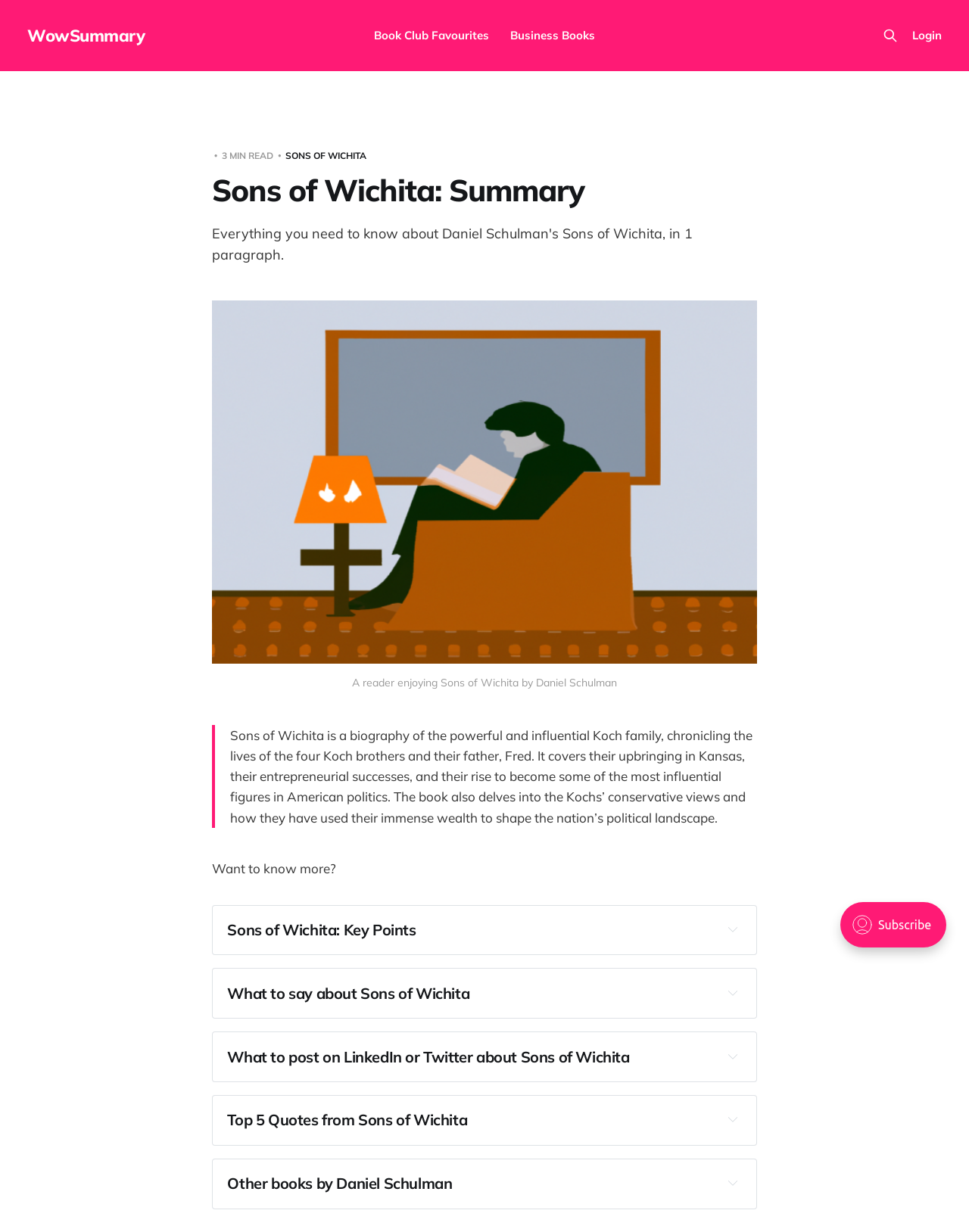What is the title of the book?
Refer to the image and provide a detailed answer to the question.

The title of the book can be found in the heading 'Sons of Wichita: Summary' which is located at the top of the webpage, and also in the link 'SONS OF WICHITA' which is a part of the header.